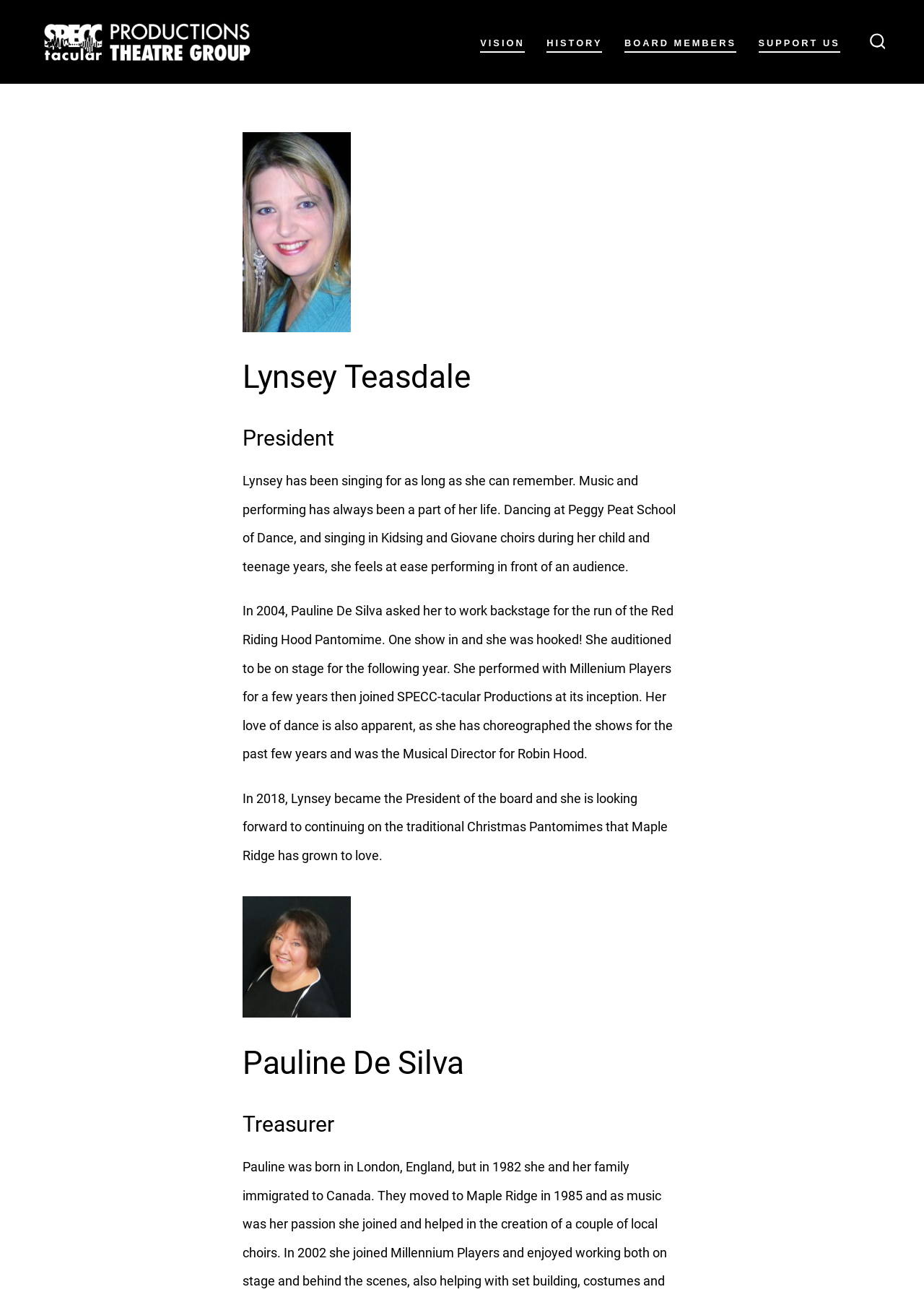What is the bounding box coordinate of Lynsey Teasdale's image?
Using the image, respond with a single word or phrase.

[0.263, 0.103, 0.38, 0.257]